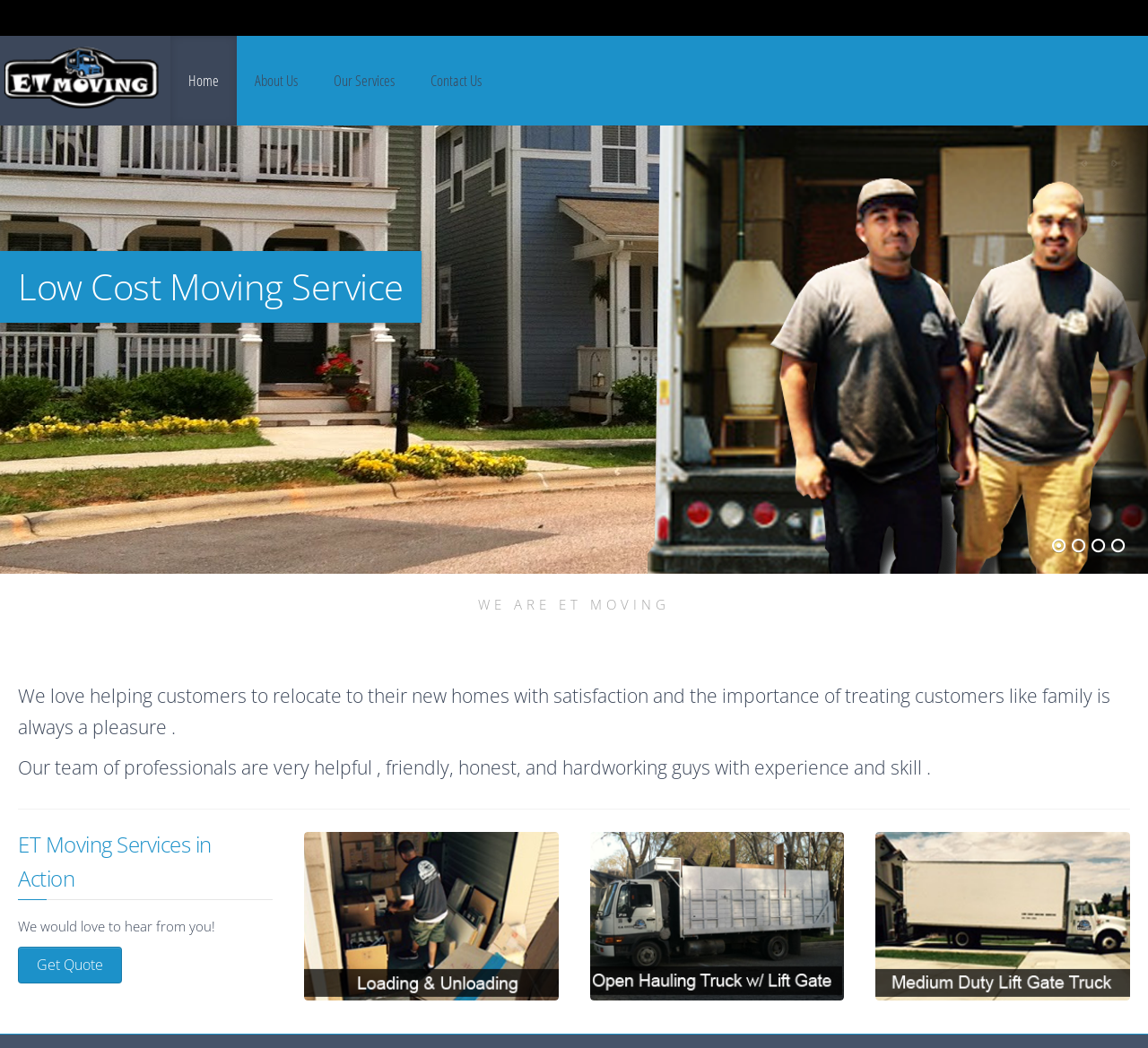Respond to the question below with a concise word or phrase:
What is the focus of the moving service?

Low Cost